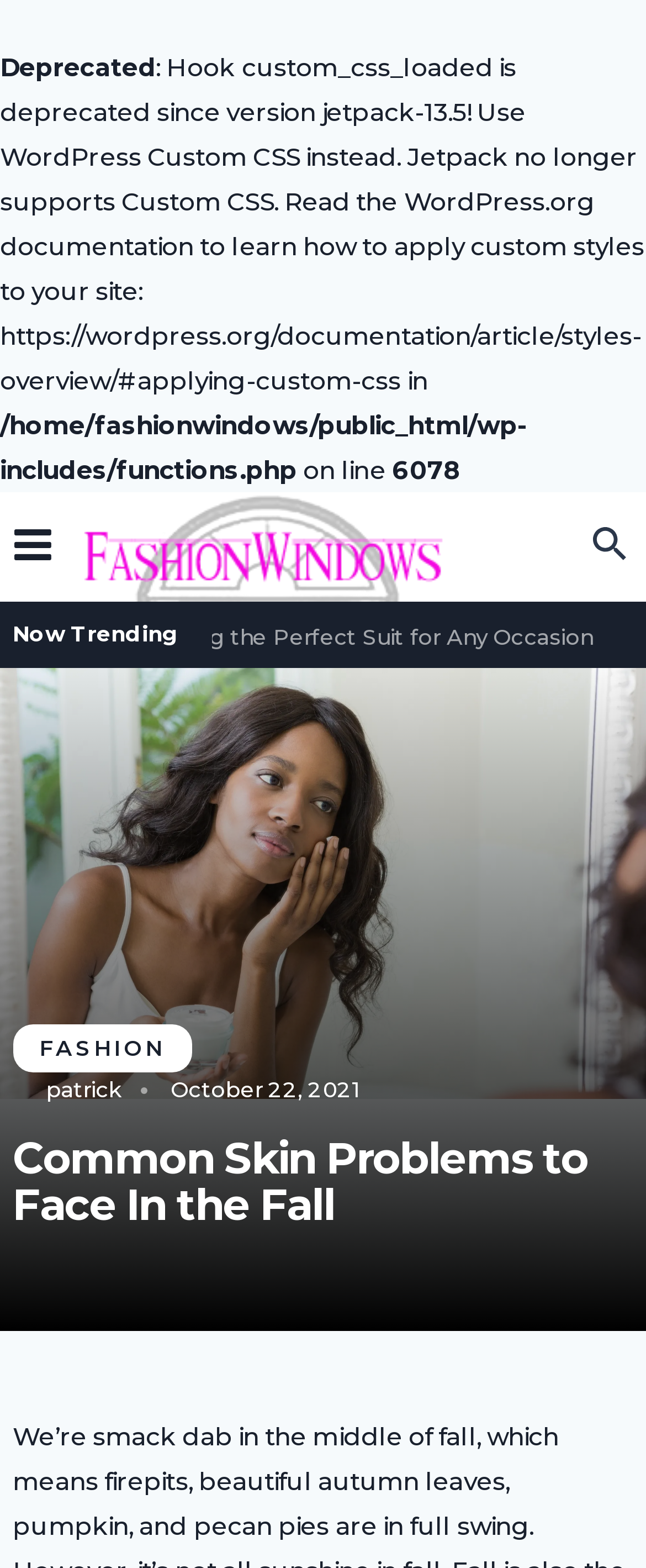Can you identify and provide the main heading of the webpage?

Common Skin Problems to Face In the Fall